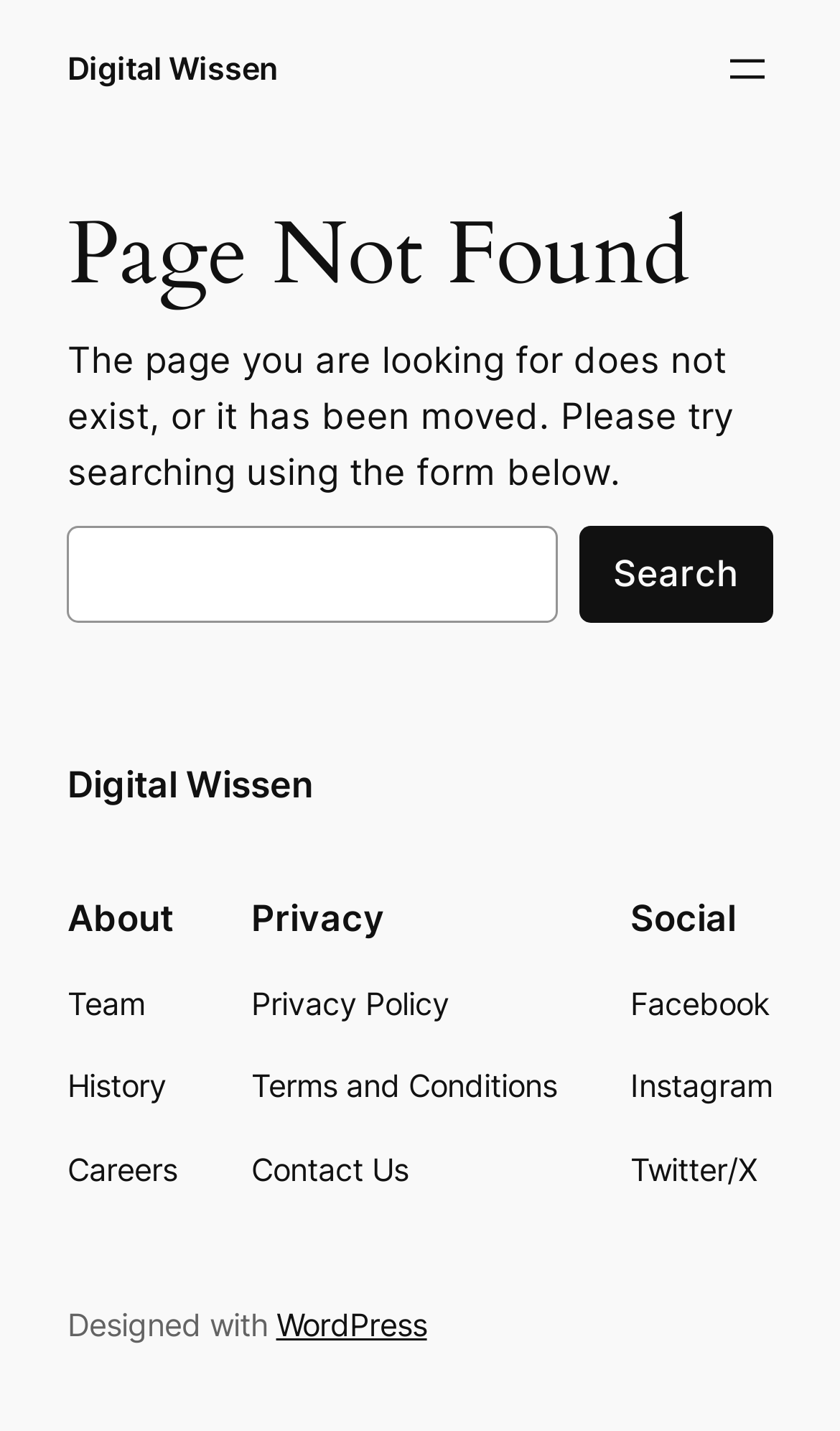How many social media links are there?
Using the image as a reference, give a one-word or short phrase answer.

3